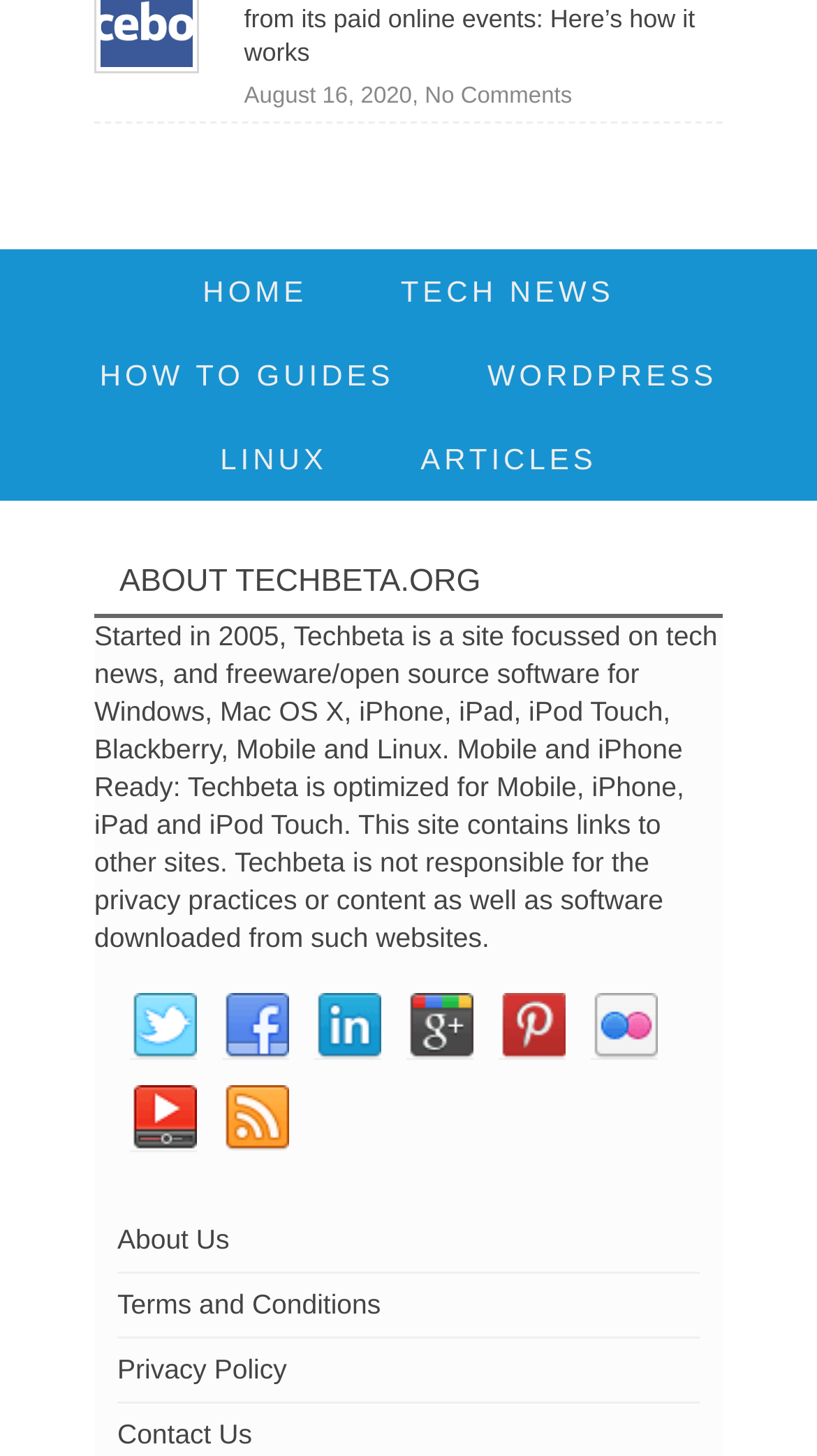Bounding box coordinates must be specified in the format (top-left x, top-left y, bottom-right x, bottom-right y). All values should be floating point numbers between 0 and 1. What are the bounding box coordinates of the UI element described as: Terms and Conditions

[0.144, 0.885, 0.466, 0.907]